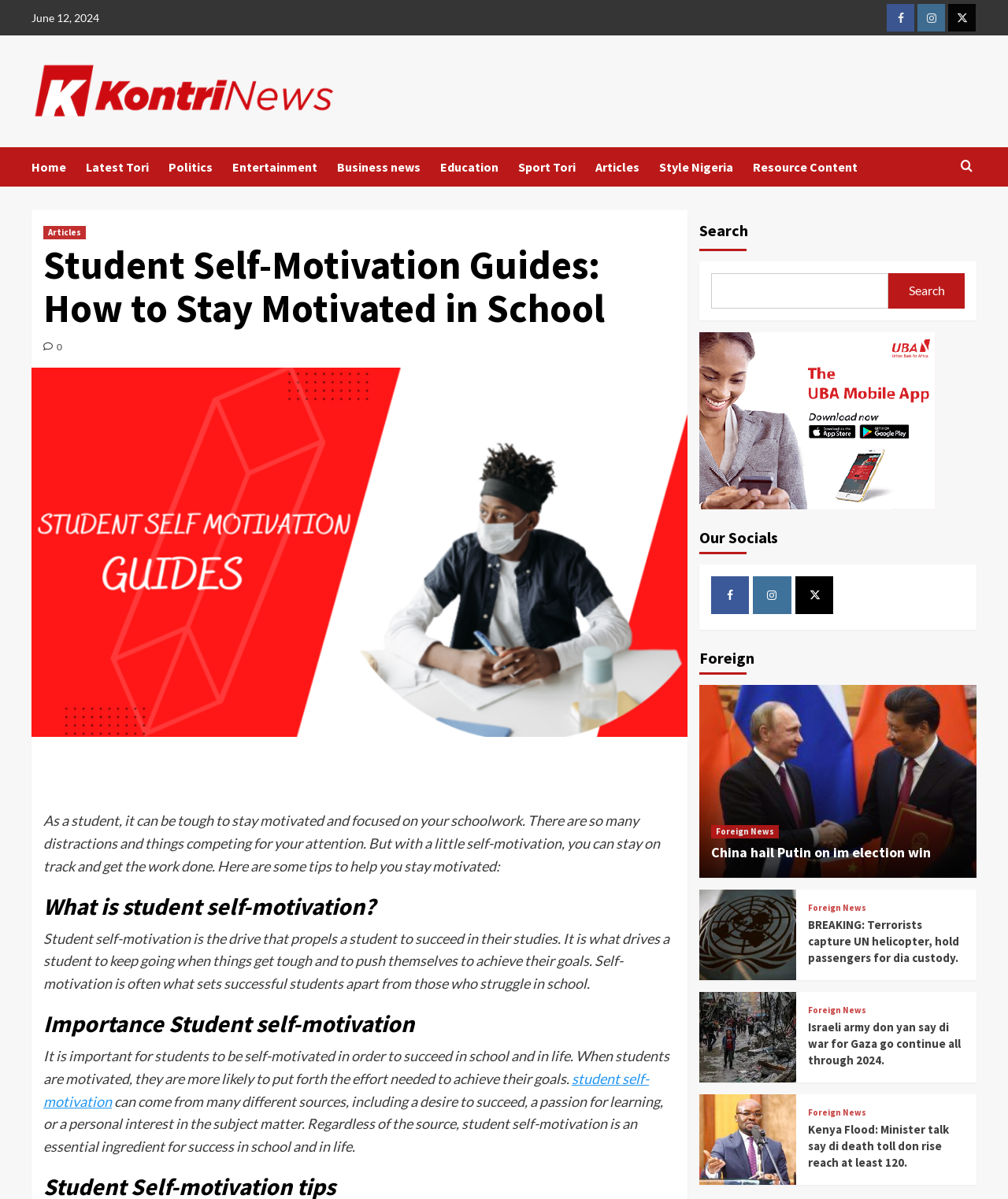Specify the bounding box coordinates of the element's region that should be clicked to achieve the following instruction: "Read the article about student self-motivation". The bounding box coordinates consist of four float numbers between 0 and 1, in the format [left, top, right, bottom].

[0.043, 0.203, 0.67, 0.275]